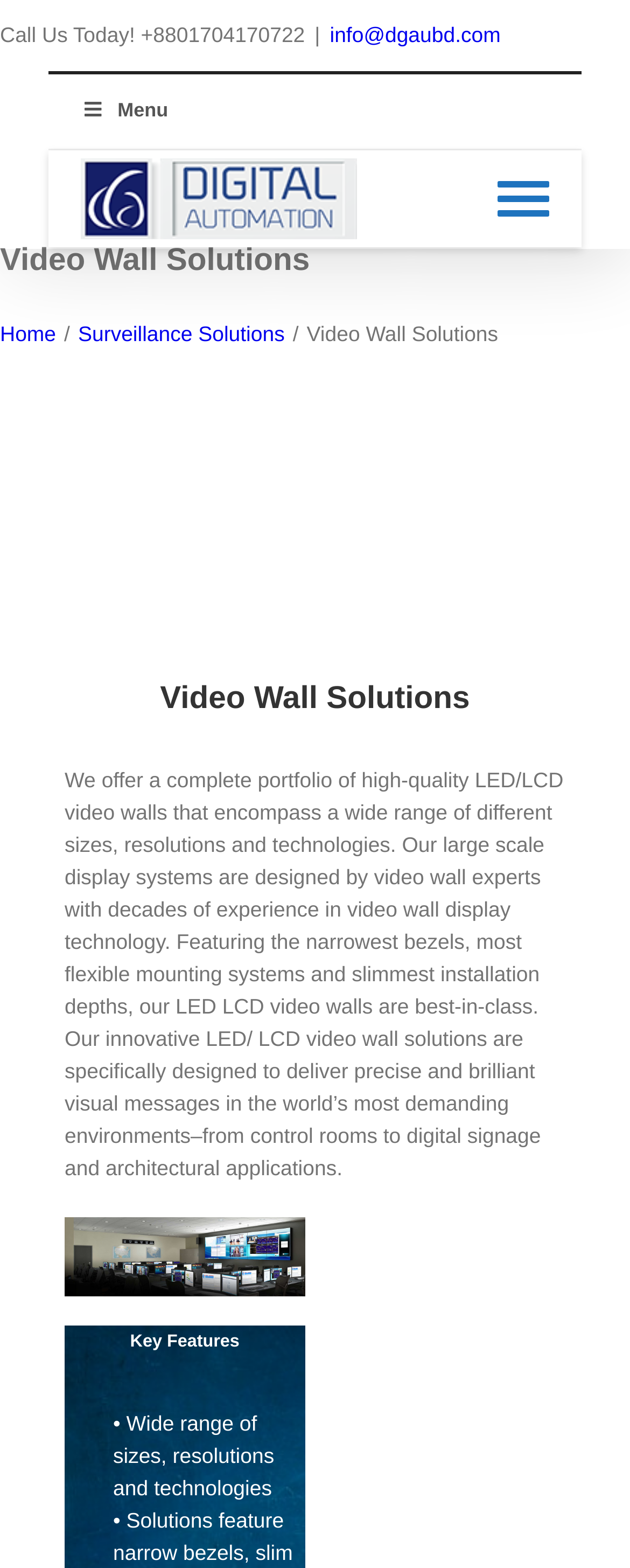Calculate the bounding box coordinates for the UI element based on the following description: "info@dgaubd.com". Ensure the coordinates are four float numbers between 0 and 1, i.e., [left, top, right, bottom].

[0.524, 0.014, 0.795, 0.03]